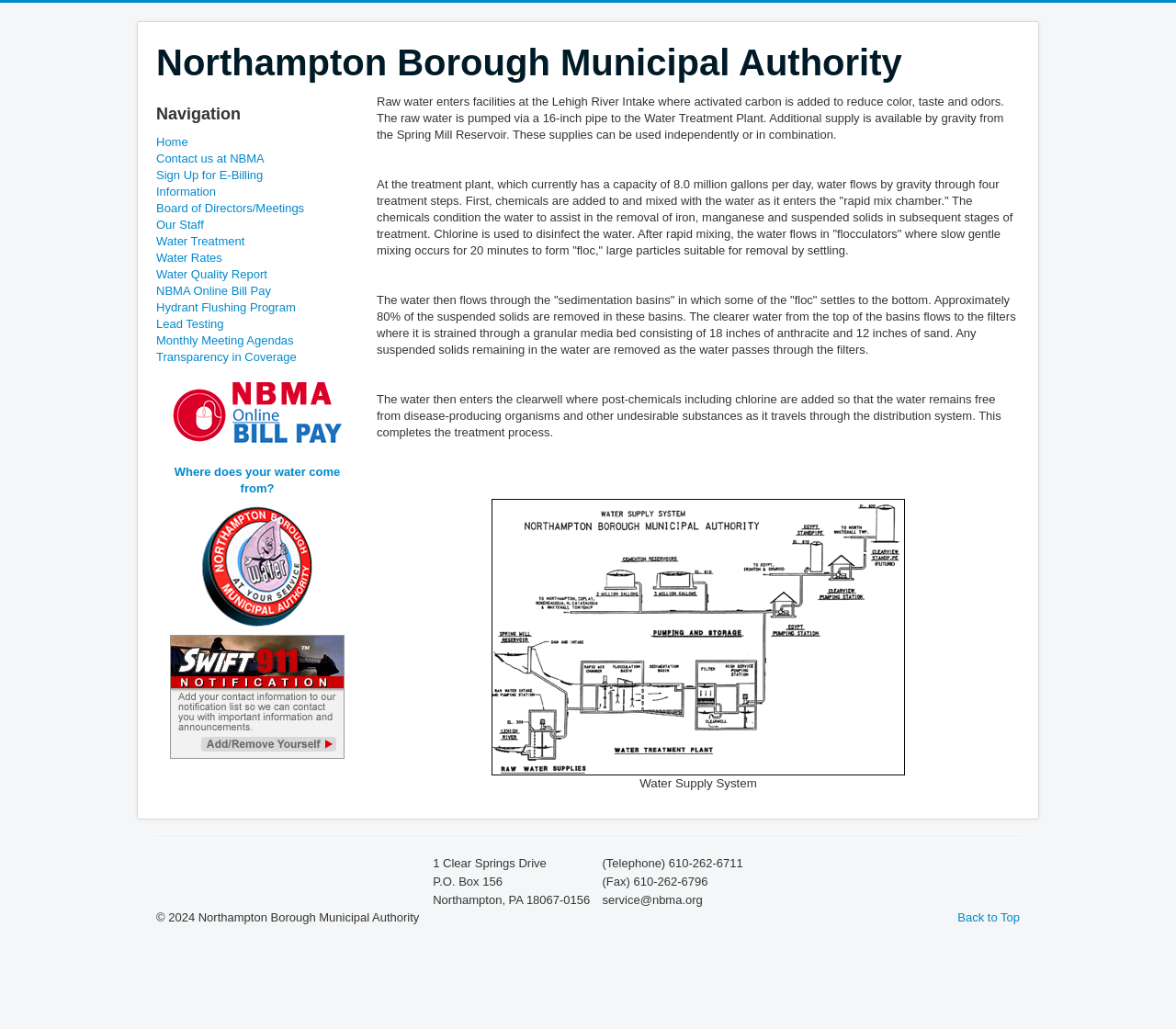Using the webpage screenshot, locate the HTML element that fits the following description and provide its bounding box: "alt="nbma online bill pay button"".

[0.133, 0.371, 0.305, 0.443]